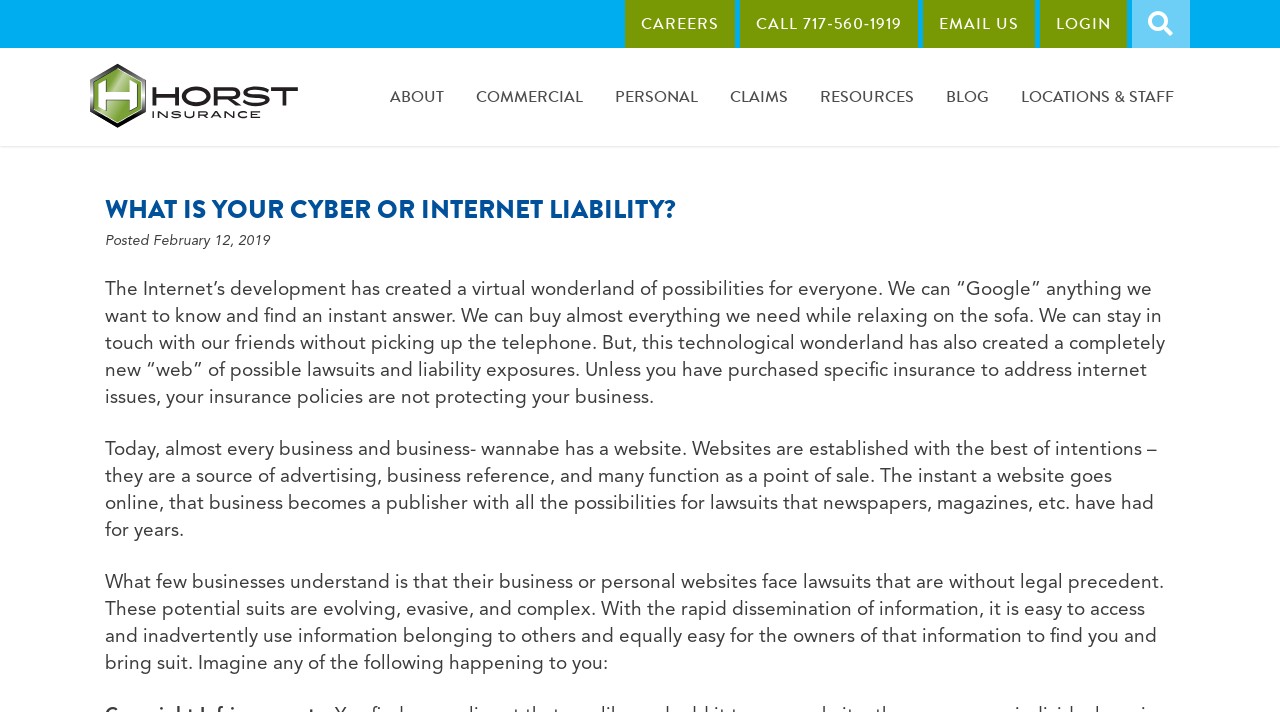What is the name of the insurance company?
Refer to the screenshot and answer in one word or phrase.

Horst Insurance